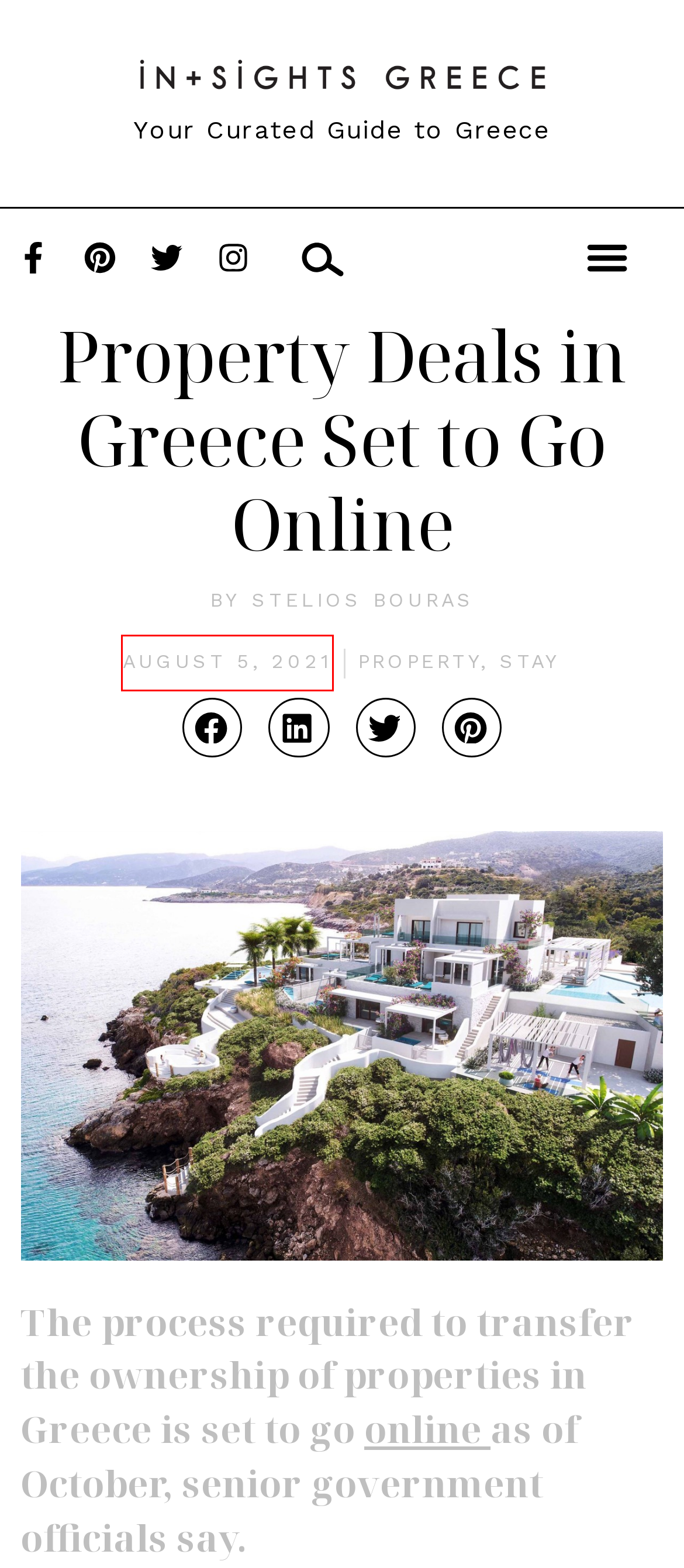A screenshot of a webpage is provided, featuring a red bounding box around a specific UI element. Identify the webpage description that most accurately reflects the new webpage after interacting with the selected element. Here are the candidates:
A. Stelios Bouras, Author at Insights Greece
B. Where to Stay in Greece
C. Greece Property Guide
D. Complete Travel Guide to Greece
E. Hotel Review: Mèlisses in Andros
F. August 5, 2021 - Insights Greece
G. Complete Guide to the Greek Islands
H. Where to Go in Athens

F